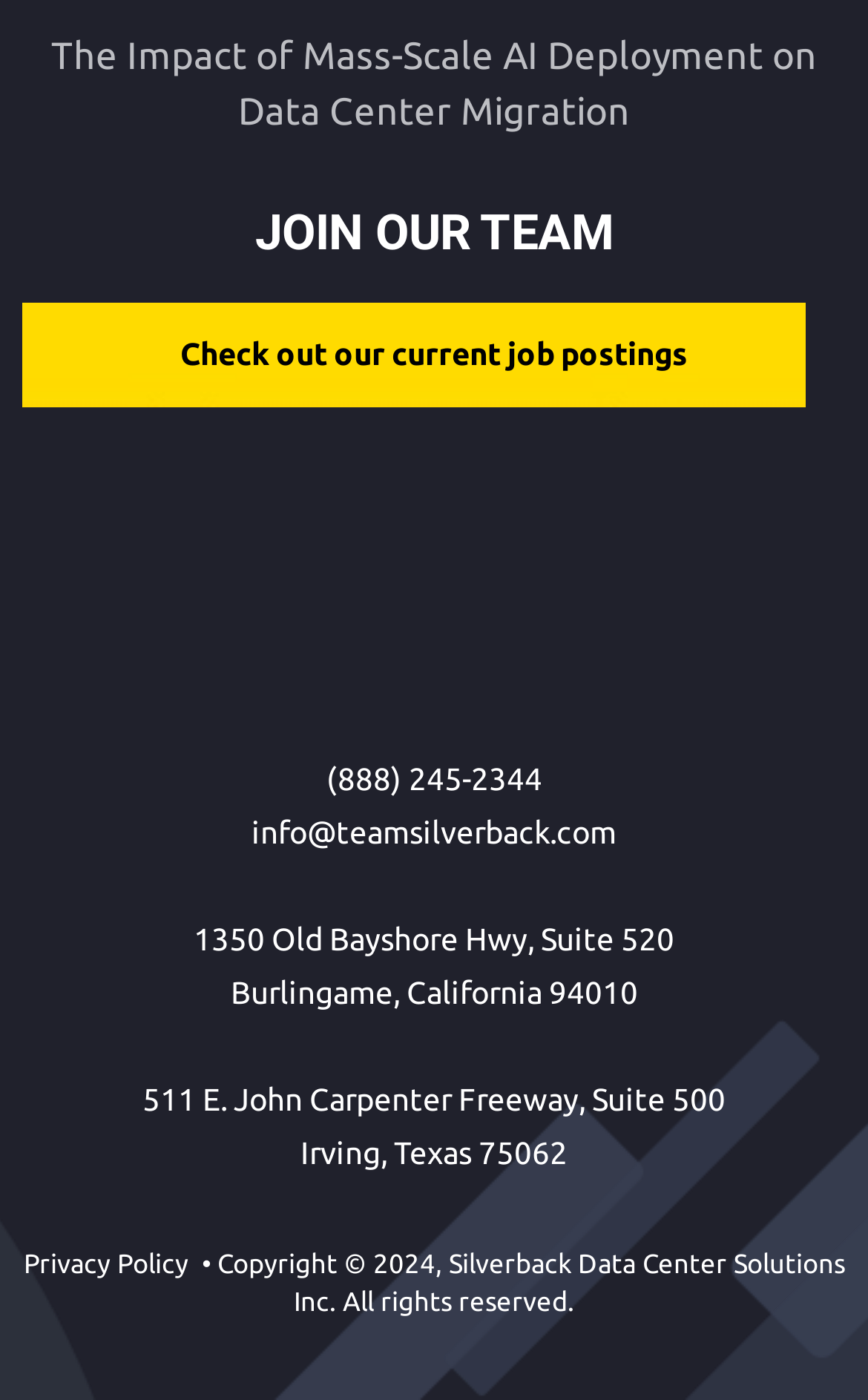What is the copyright year of Silverback Data Center Solutions Inc.?
Answer the question with as much detail as possible.

I found the copyright year by looking at the StaticText element with the bounding box coordinates [0.217, 0.892, 0.517, 0.913], which contains the text 'Copyright © 2024'.